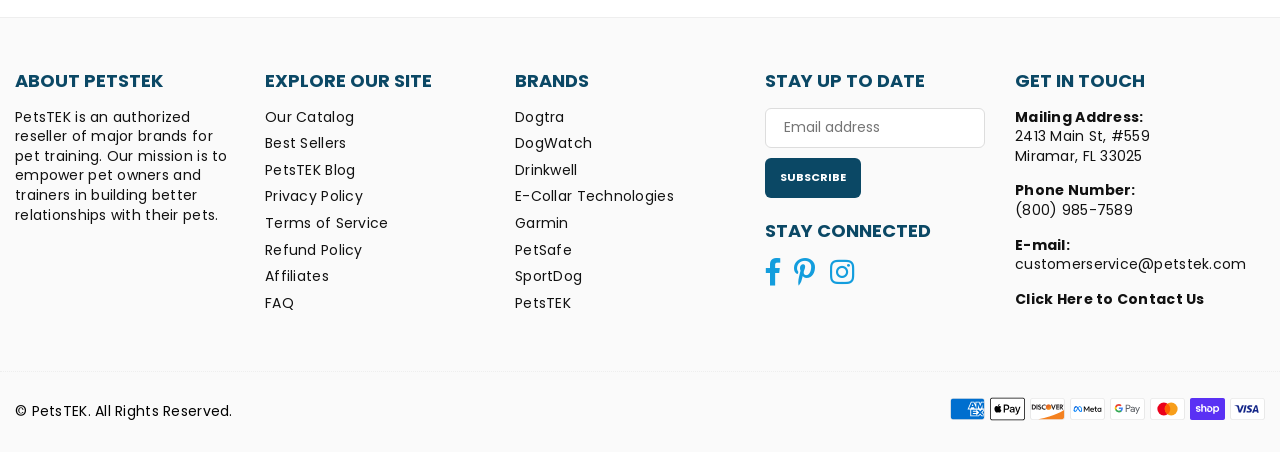Based on the element description "Instagram", predict the bounding box coordinates of the UI element.

[0.643, 0.571, 0.673, 0.632]